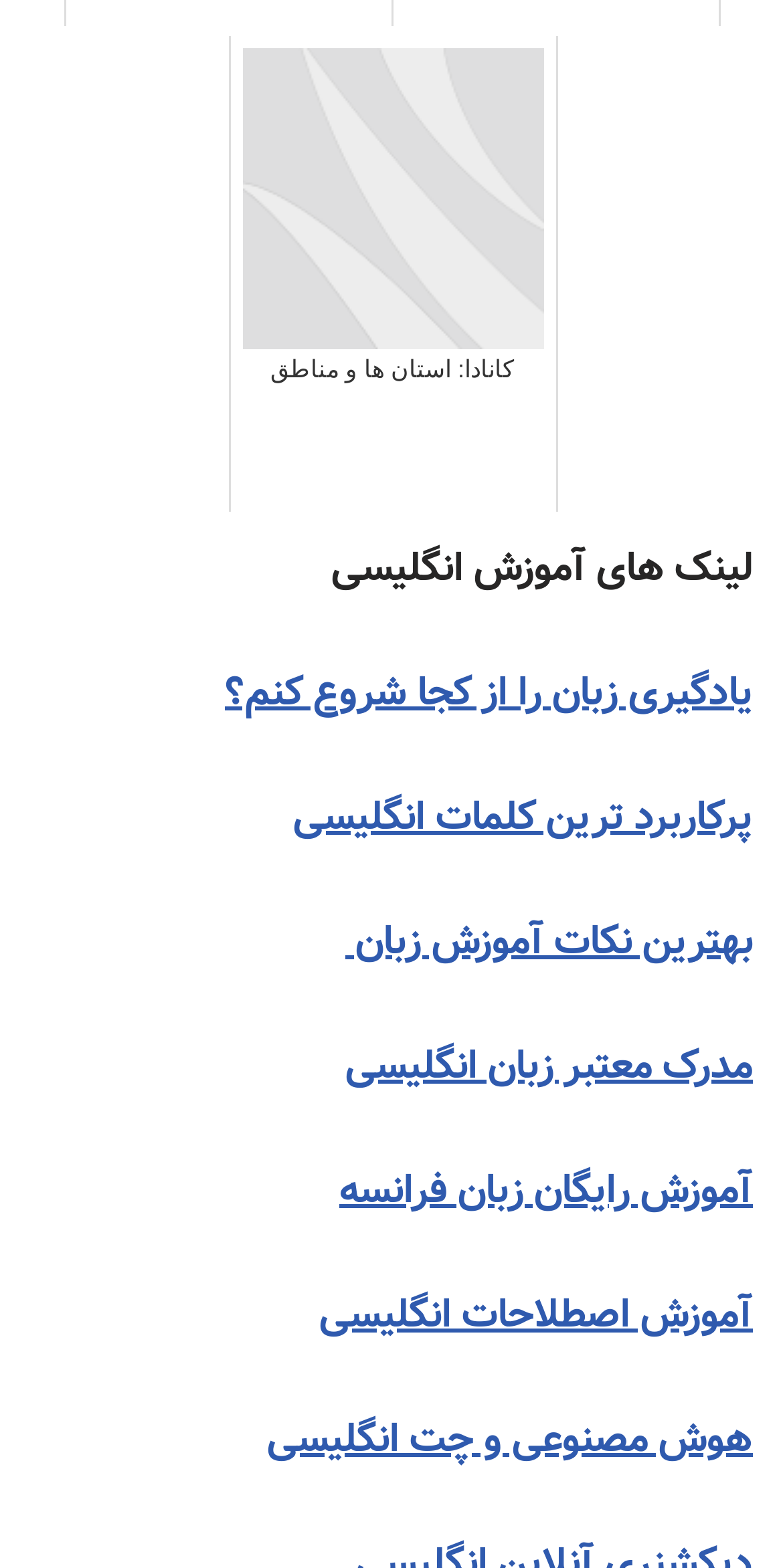Locate the bounding box coordinates of the element that needs to be clicked to carry out the instruction: "learn about Canada's provinces and regions". The coordinates should be given as four float numbers ranging from 0 to 1, i.e., [left, top, right, bottom].

[0.291, 0.023, 0.712, 0.327]